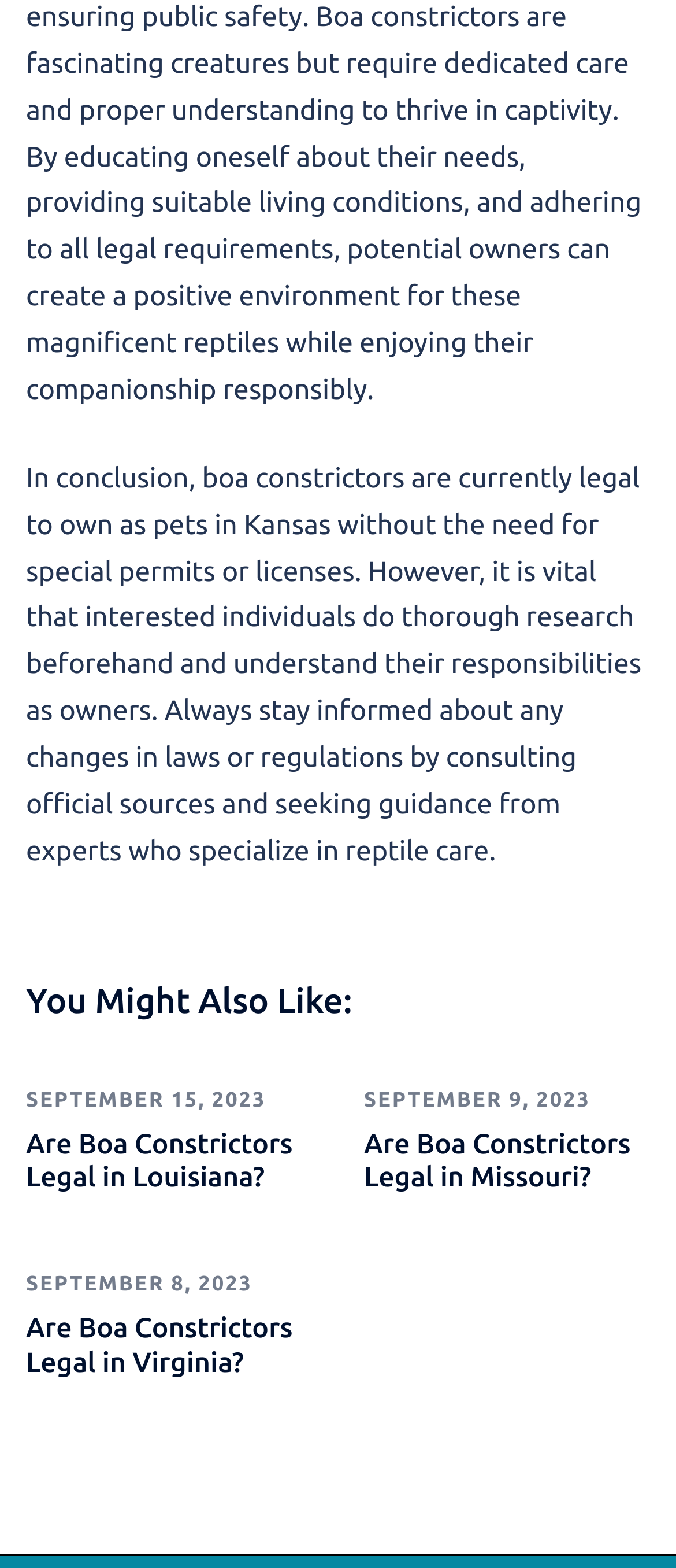How many dates are listed on the webpage?
Kindly give a detailed and elaborate answer to the question.

There are three dates listed on the webpage, each corresponding to a related article, namely September 15, 2023, September 9, 2023, and September 8, 2023.